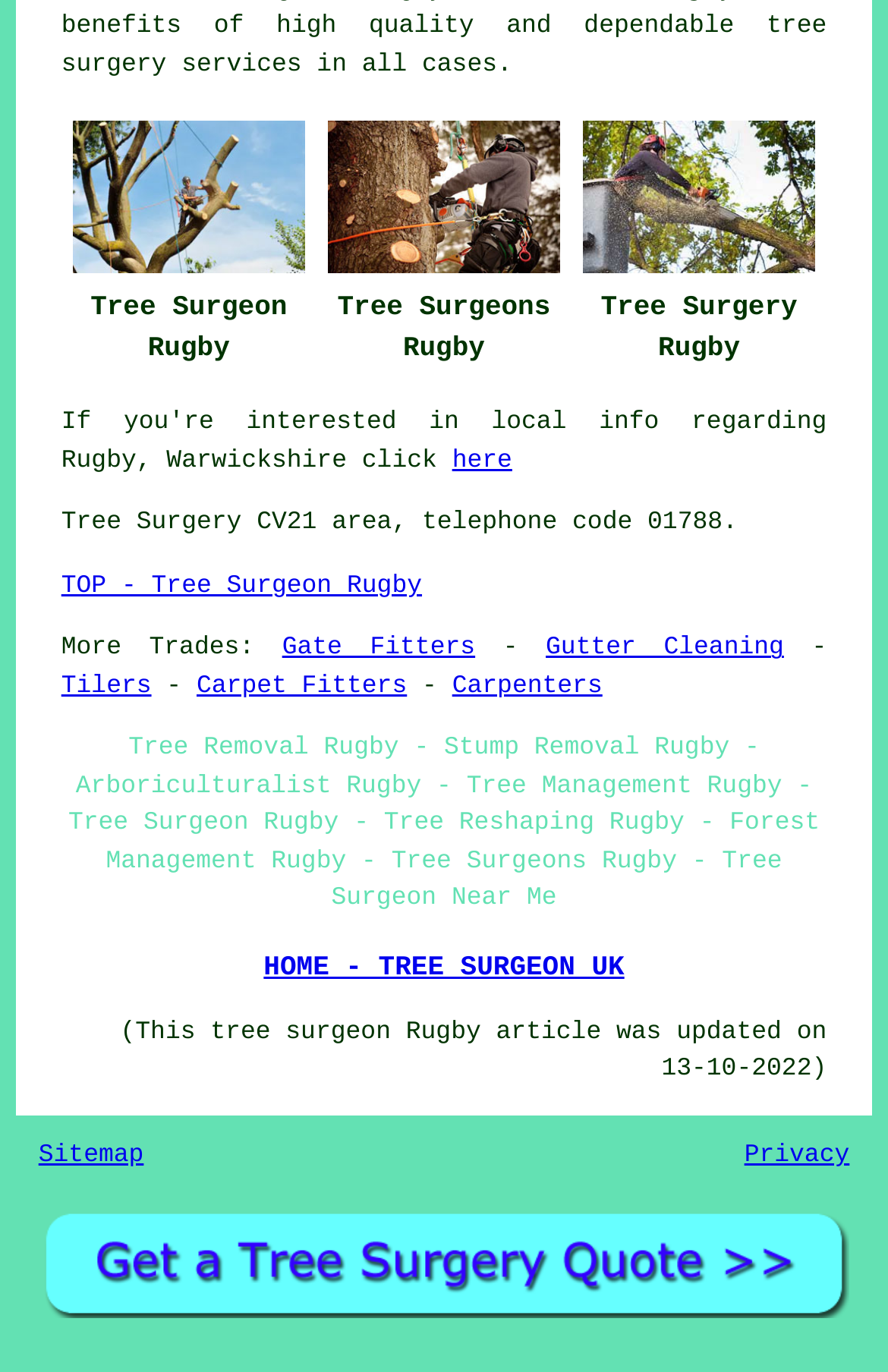Please locate the bounding box coordinates of the region I need to click to follow this instruction: "click on the 'here' link".

[0.509, 0.327, 0.577, 0.347]